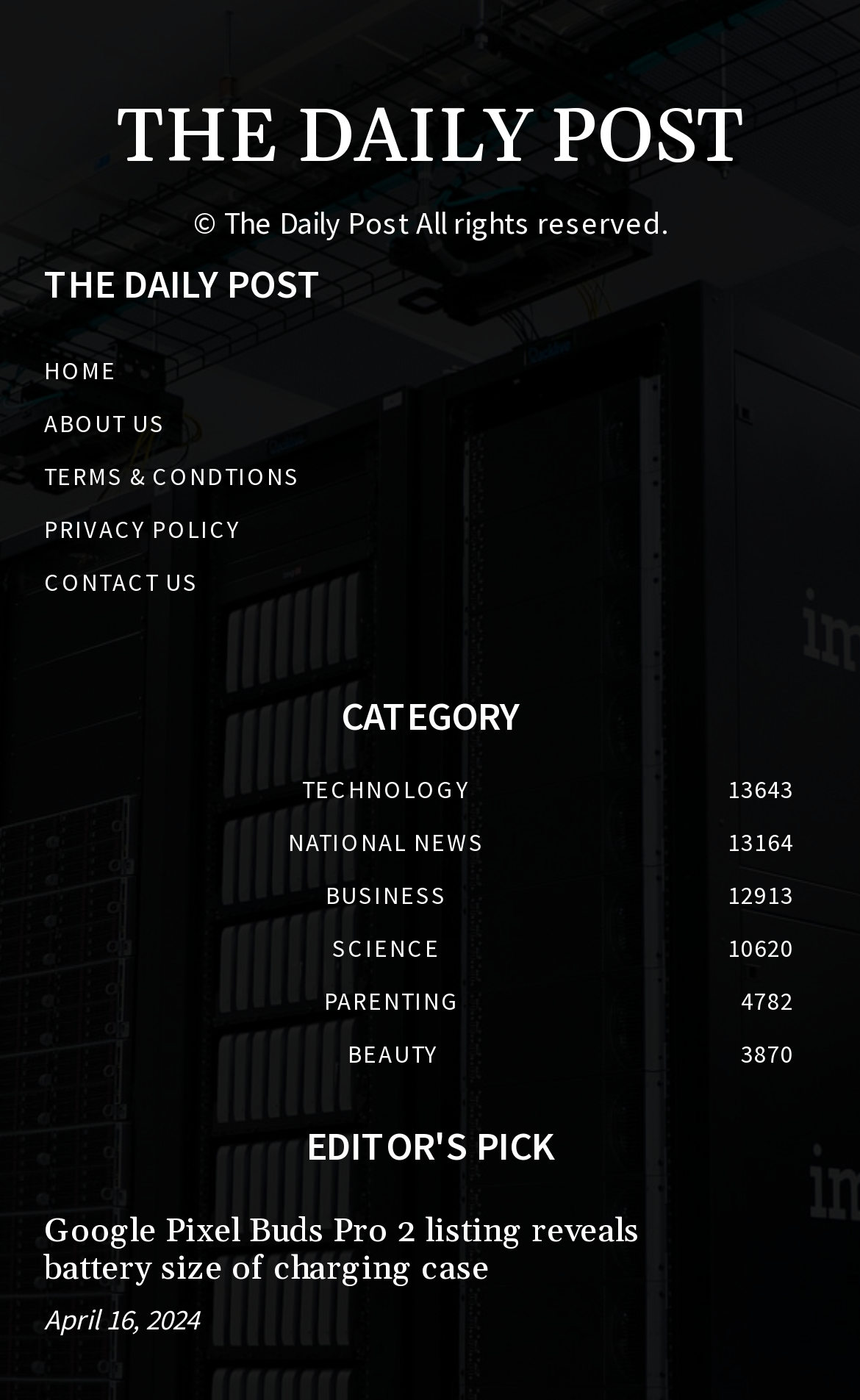Find the bounding box coordinates of the UI element according to this description: "Parenting4782".

[0.377, 0.704, 0.536, 0.726]